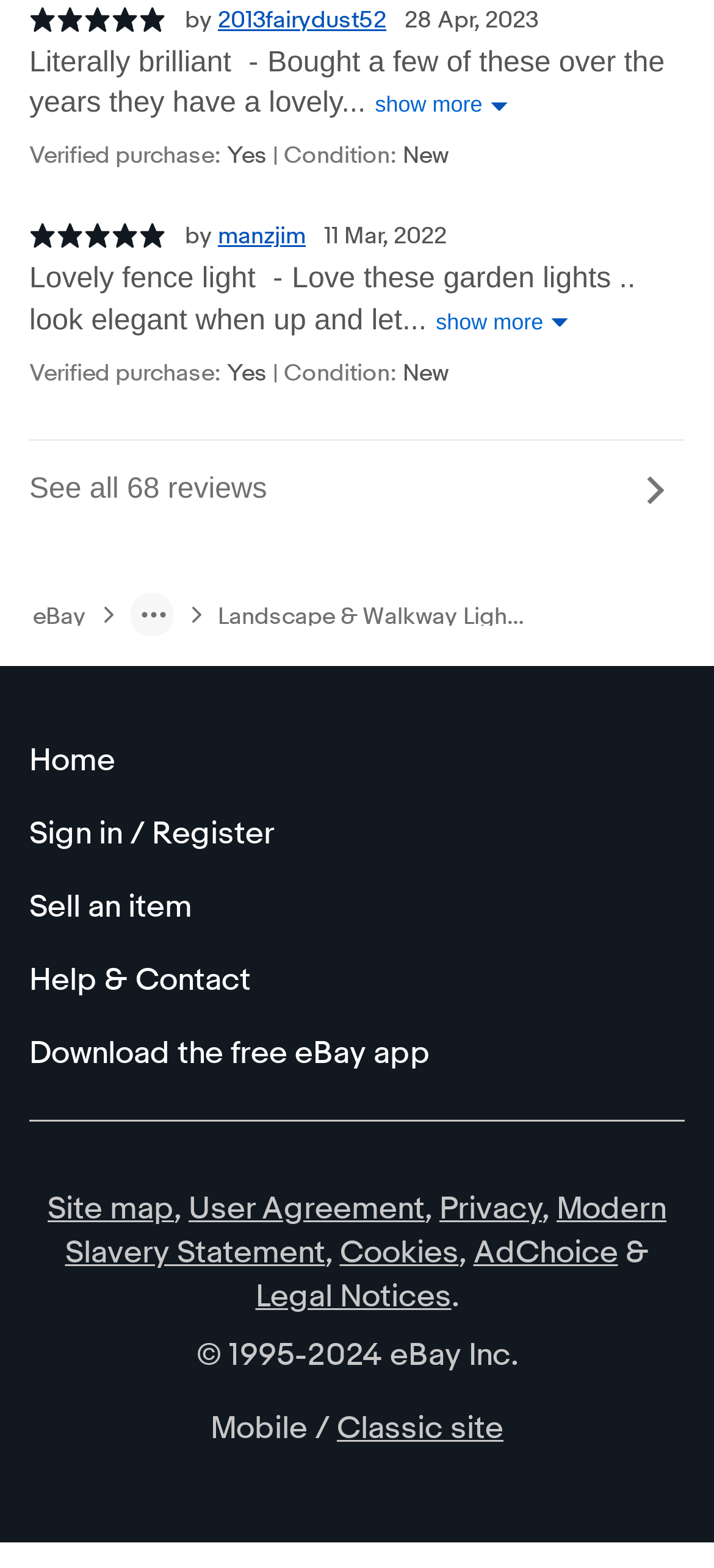Based on the provided description, "Classic site", find the bounding box of the corresponding UI element in the screenshot.

[0.472, 0.898, 0.705, 0.923]